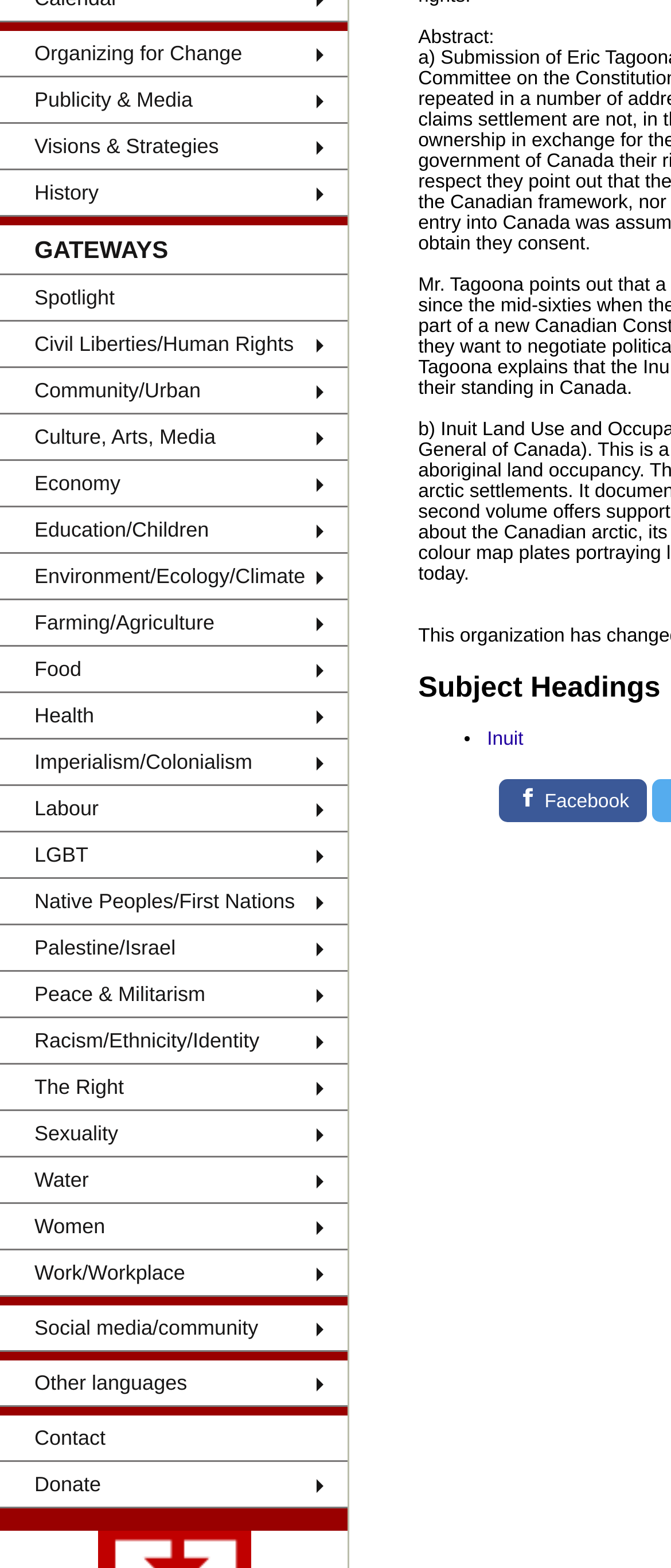Given the element description "Community/Urban" in the screenshot, predict the bounding box coordinates of that UI element.

[0.0, 0.235, 0.518, 0.264]